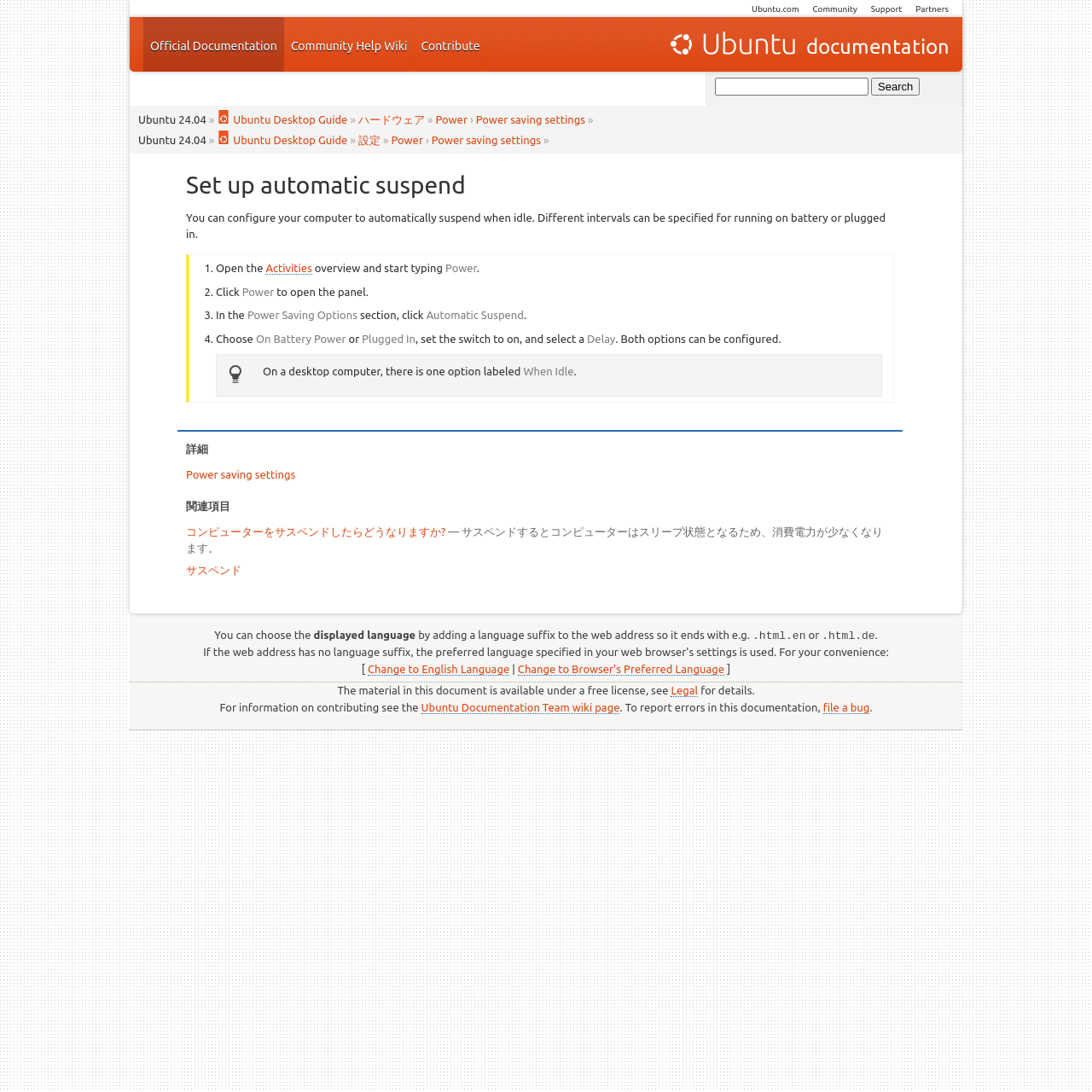Show me the bounding box coordinates of the clickable region to achieve the task as per the instruction: "Change to English Language".

[0.337, 0.607, 0.467, 0.618]